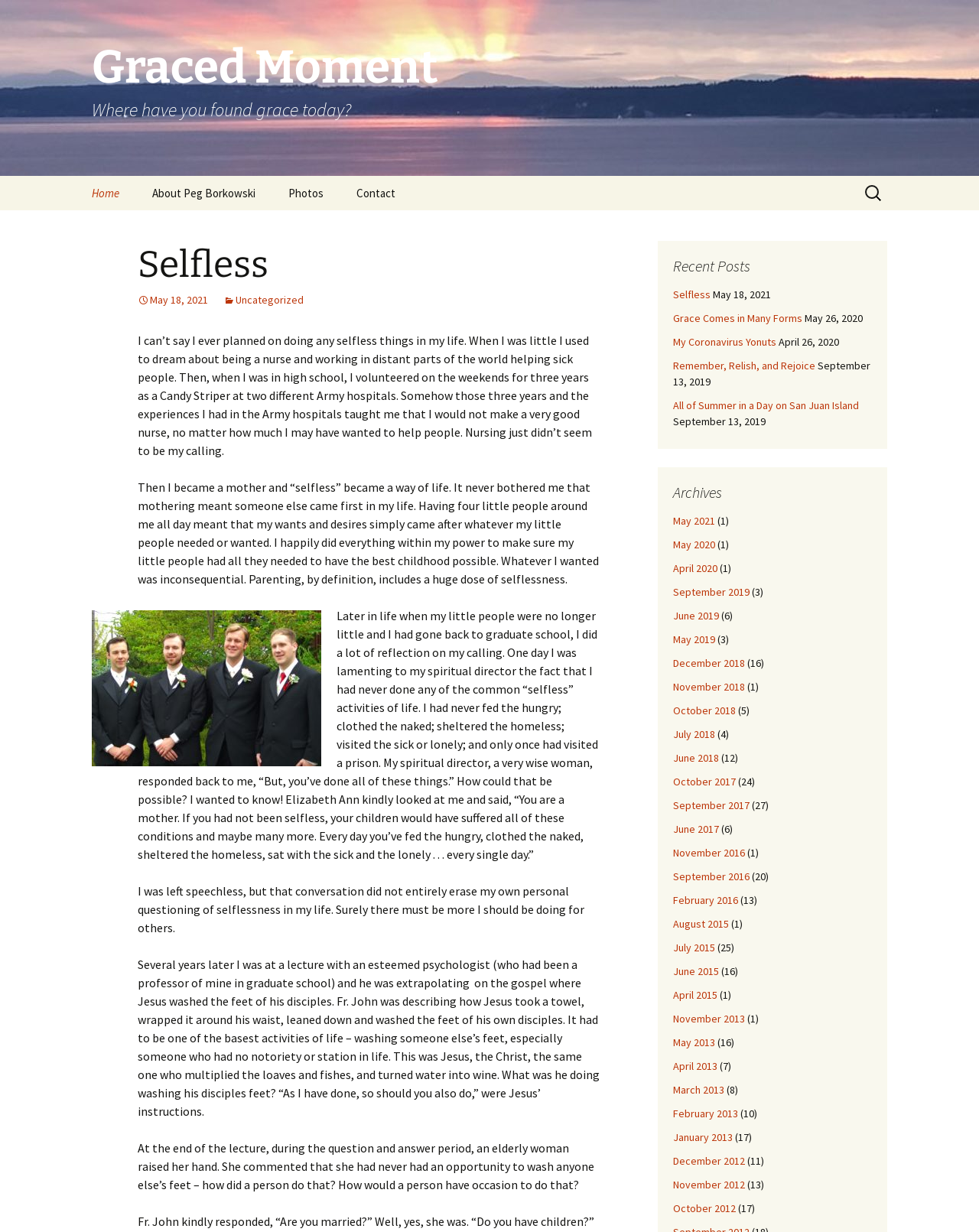Can you find the bounding box coordinates of the area I should click to execute the following instruction: "View 'Recent Posts'"?

[0.688, 0.208, 0.891, 0.223]